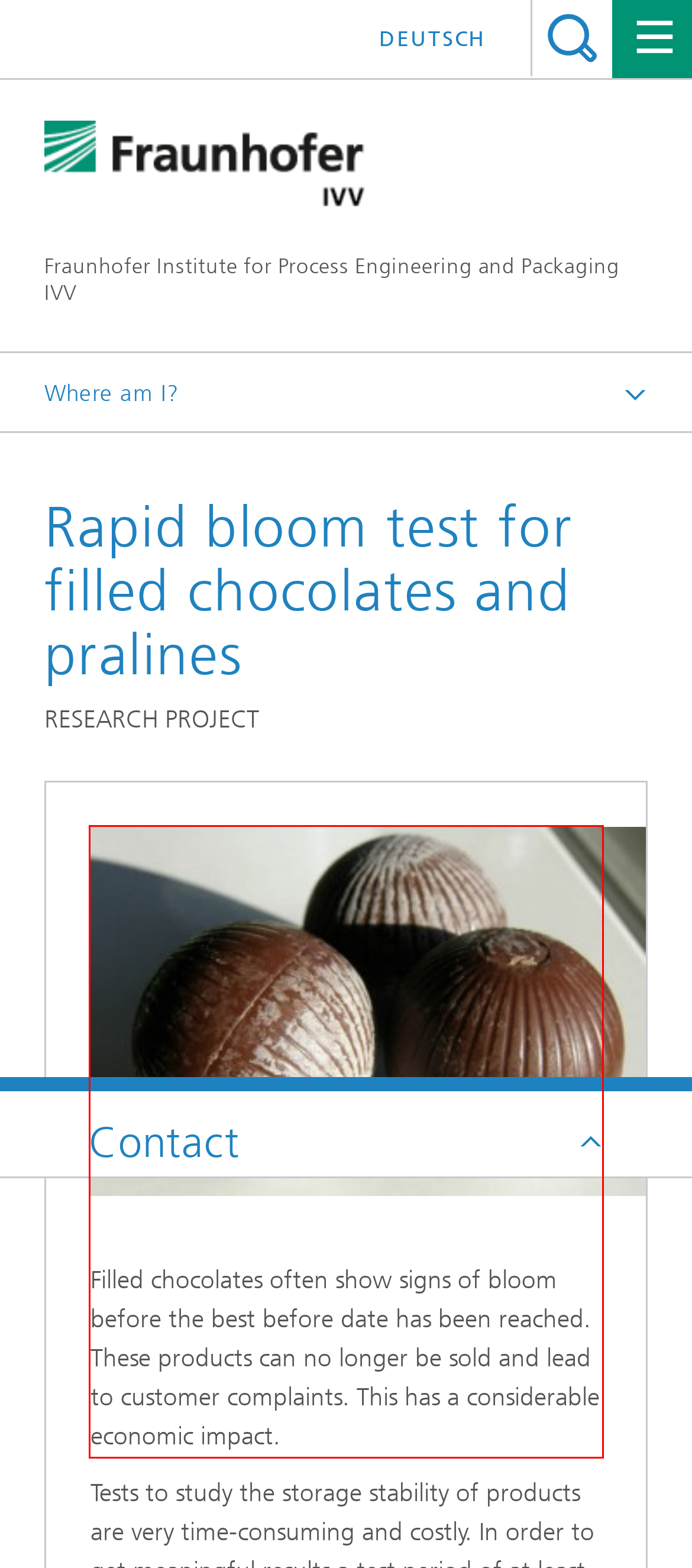Within the provided webpage screenshot, find the red rectangle bounding box and perform OCR to obtain the text content.

Filled chocolates often show signs of bloom before the best before date has been reached. These products can no longer be sold and lead to customer complaints. This has a considerable economic impact.